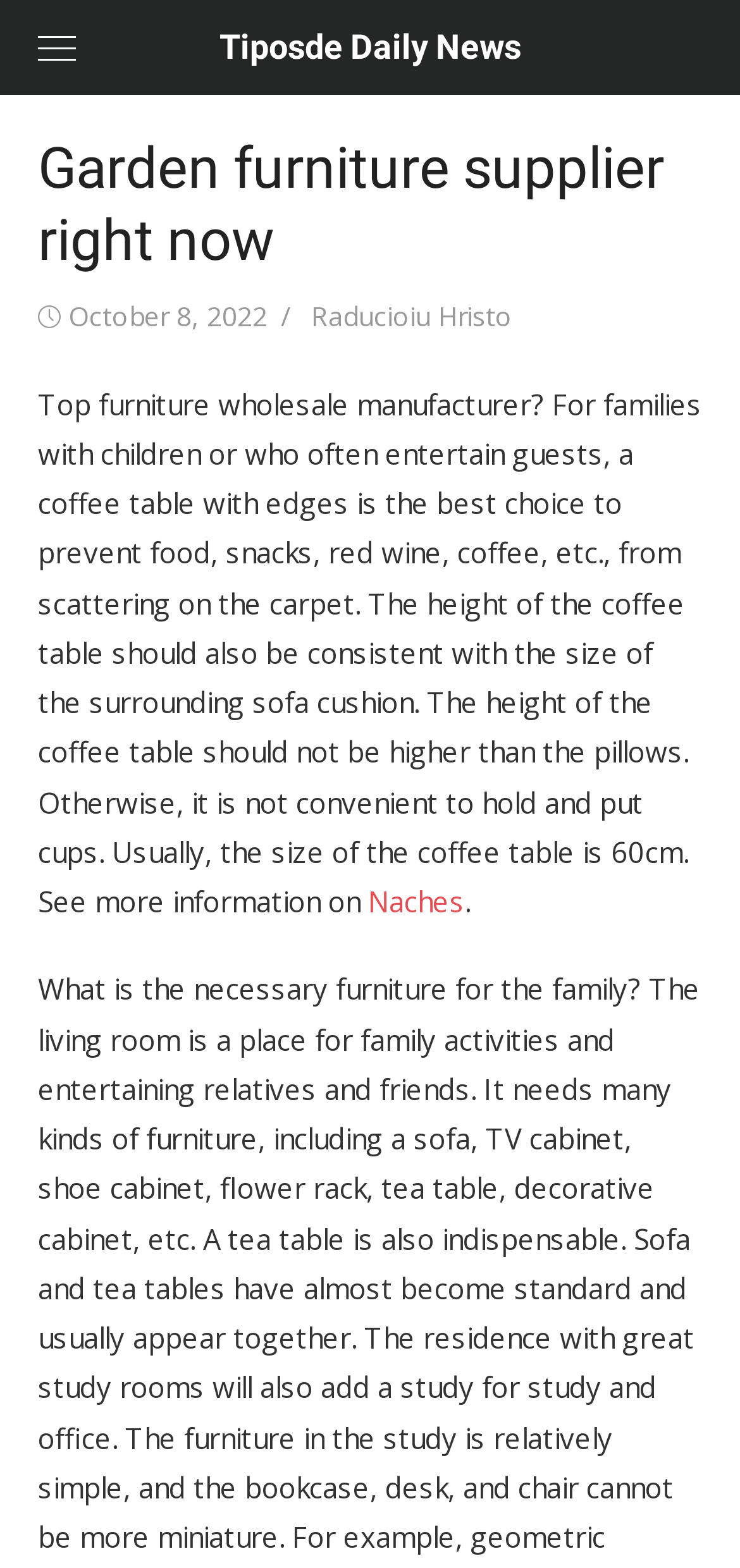Using the format (top-left x, top-left y, bottom-right x, bottom-right y), and given the element description, identify the bounding box coordinates within the screenshot: October 8, 2022October 22, 2022

[0.092, 0.19, 0.362, 0.213]